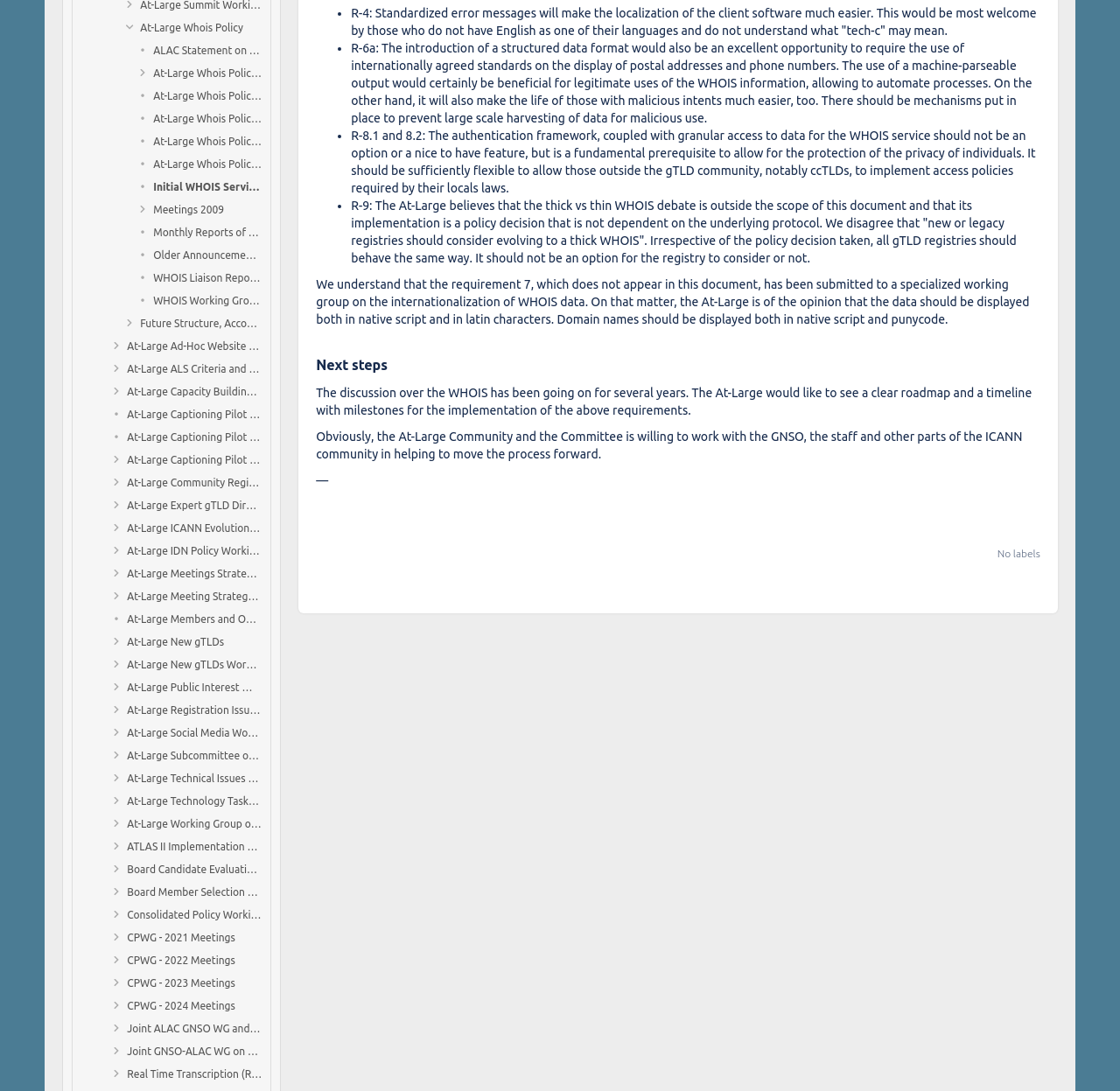Please determine the bounding box coordinates of the element's region to click for the following instruction: "Click on At-Large Whois Policy".

[0.125, 0.015, 0.234, 0.036]